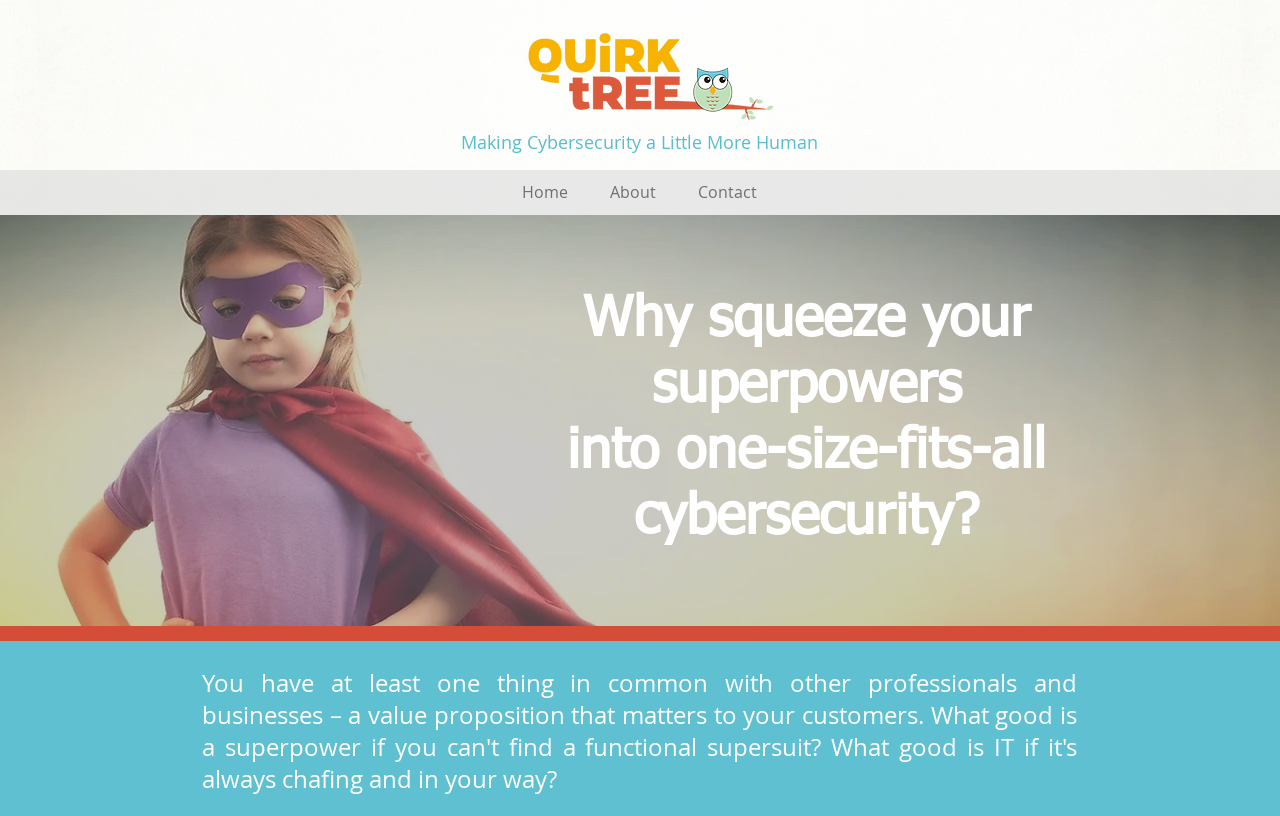Construct a comprehensive description capturing every detail on the webpage.

The webpage is about Quirktree, LLC, a company that provides cybersecurity and compliance services. At the top of the page, there is a heading that reads "Making Cybersecurity a Little More Human". Below this heading, there is a navigation menu labeled "Site" that contains three links: "Home", "About", and "Contact". The "About" link has a dropdown menu indicated by a hidden accessibility submenu indication.

Further down the page, there are two consecutive headings that ask a question. The first heading says "Why squeeze your superpowers" and the second heading continues the question with "into one-size-fits-all cybersecurity?". These headings are positioned in the middle of the page, with the second heading placed below the first one.